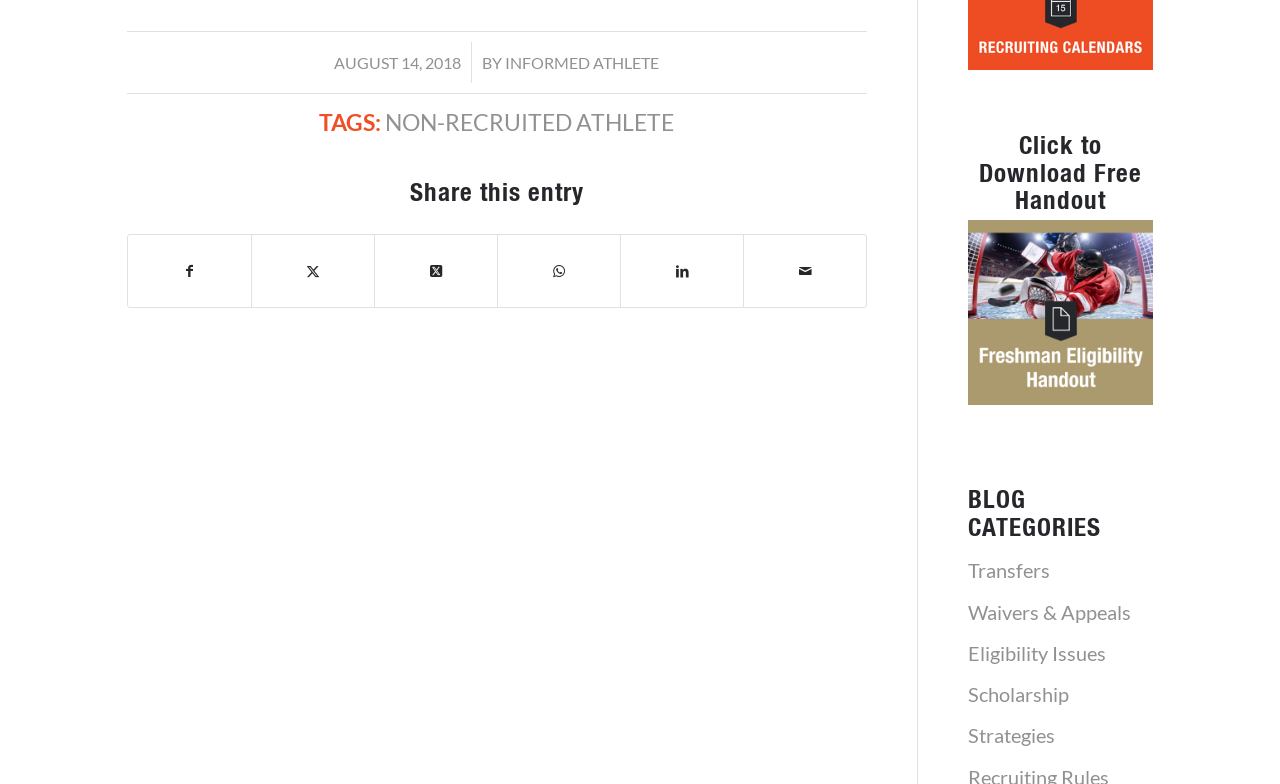Please locate the clickable area by providing the bounding box coordinates to follow this instruction: "Share this entry on Facebook".

[0.1, 0.299, 0.196, 0.391]